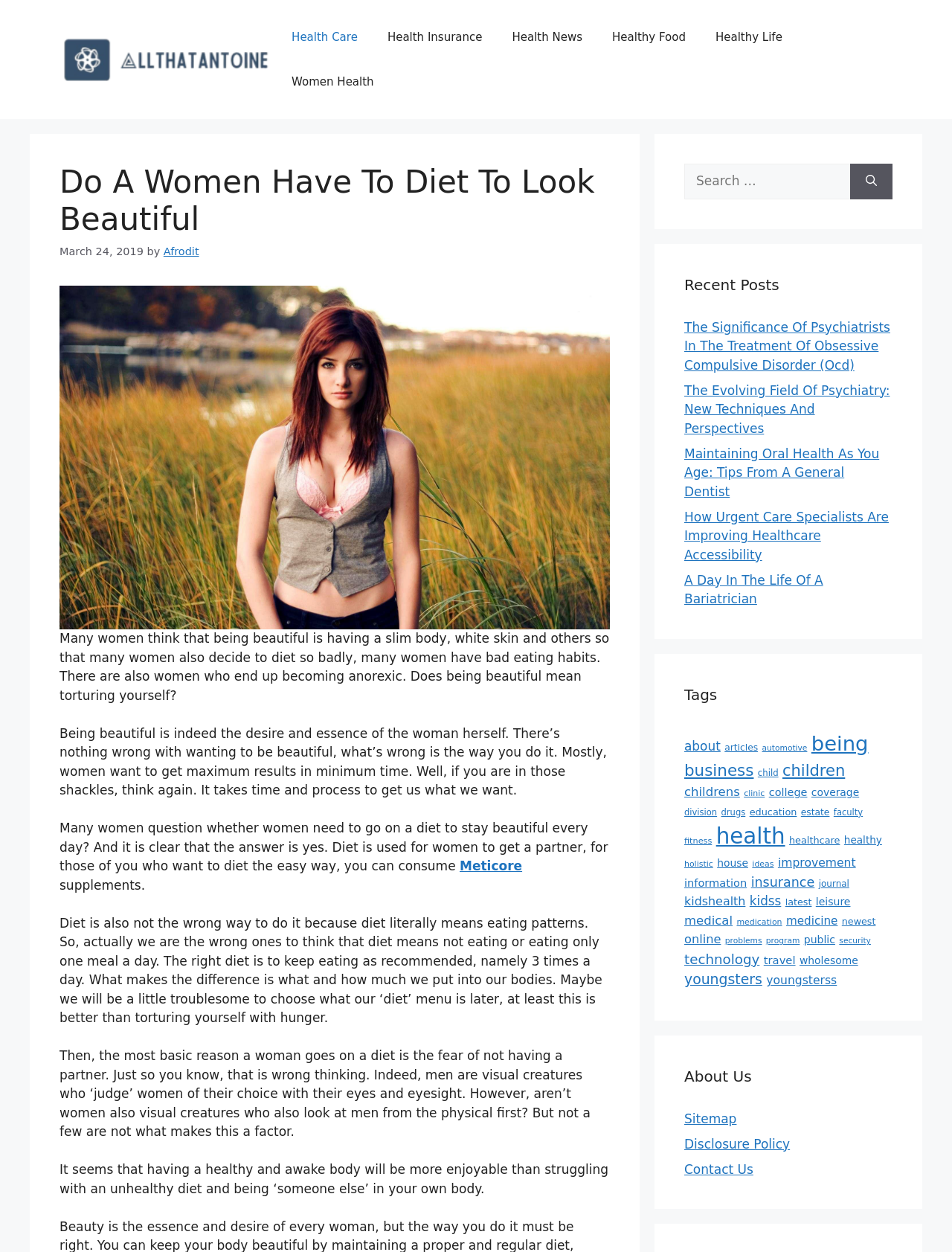Identify the bounding box coordinates of the element to click to follow this instruction: 'Explore recent posts'. Ensure the coordinates are four float values between 0 and 1, provided as [left, top, right, bottom].

[0.719, 0.218, 0.938, 0.236]